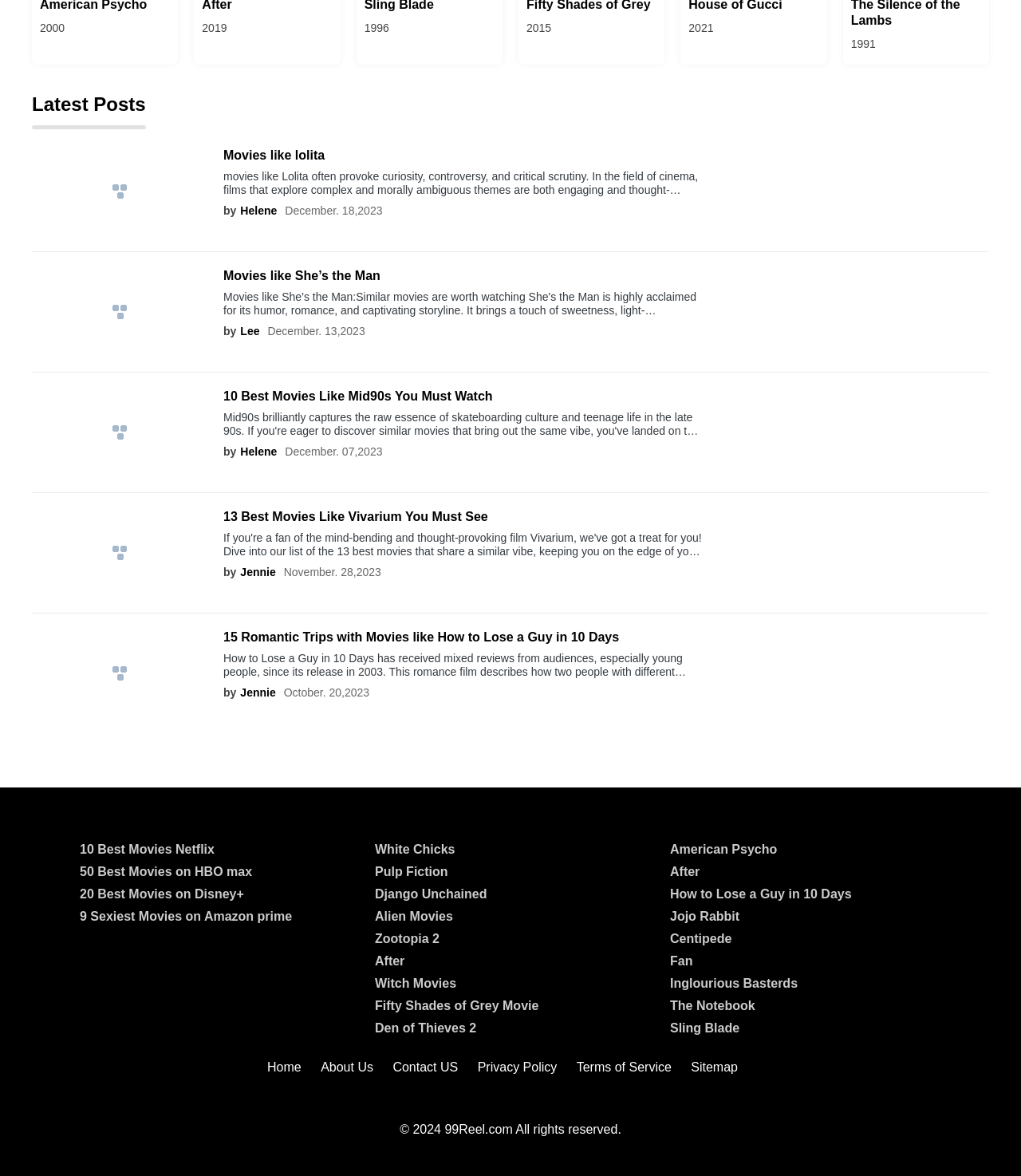How many years are listed at the top of the webpage?
Based on the screenshot, provide a one-word or short-phrase response.

5